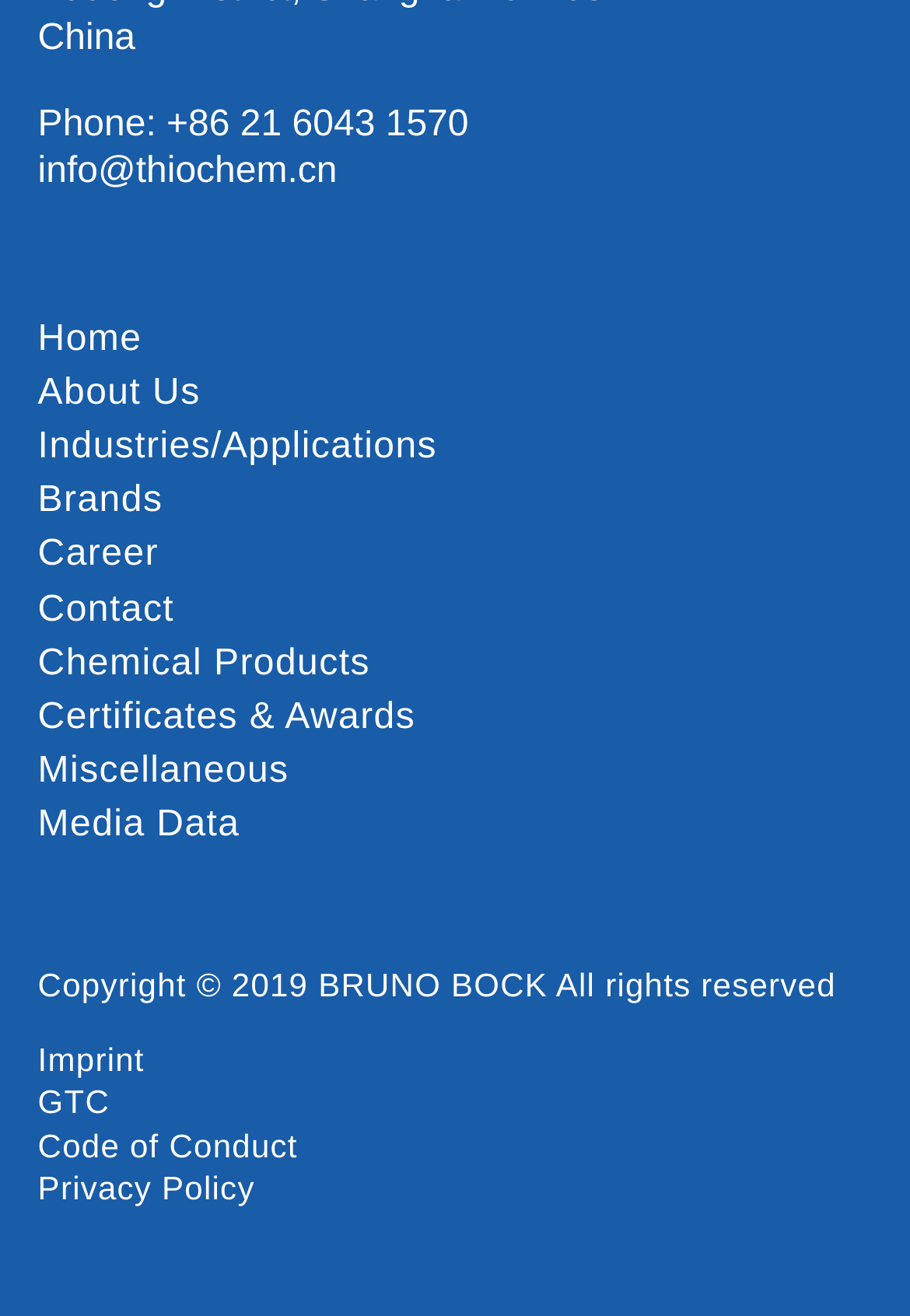What is the country mentioned on the webpage?
Answer the question with detailed information derived from the image.

The country 'China' is mentioned on the webpage, which can be found in the StaticText element with the text 'China' at the top of the webpage.